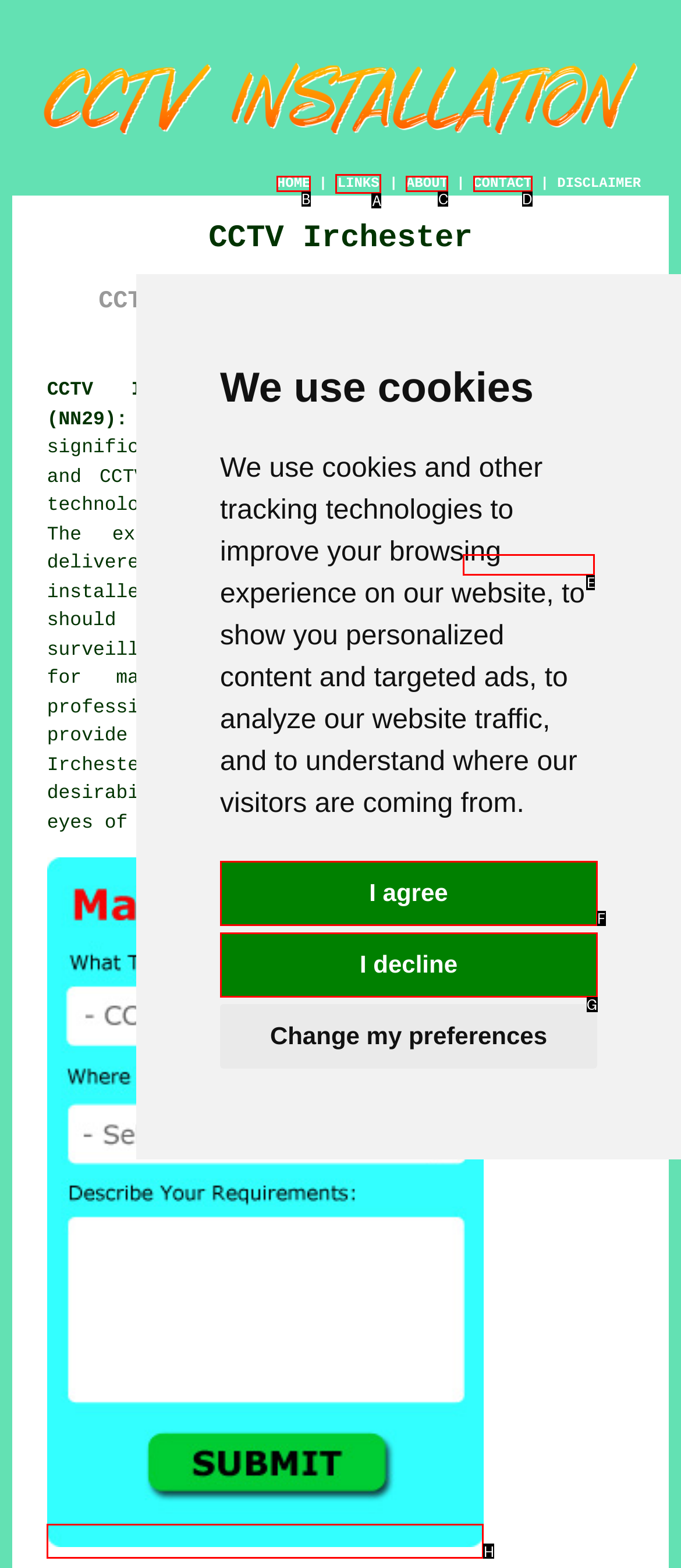Which option should you click on to fulfill this task: Click the CCTV Installation Quotes Irchester link? Answer with the letter of the correct choice.

H